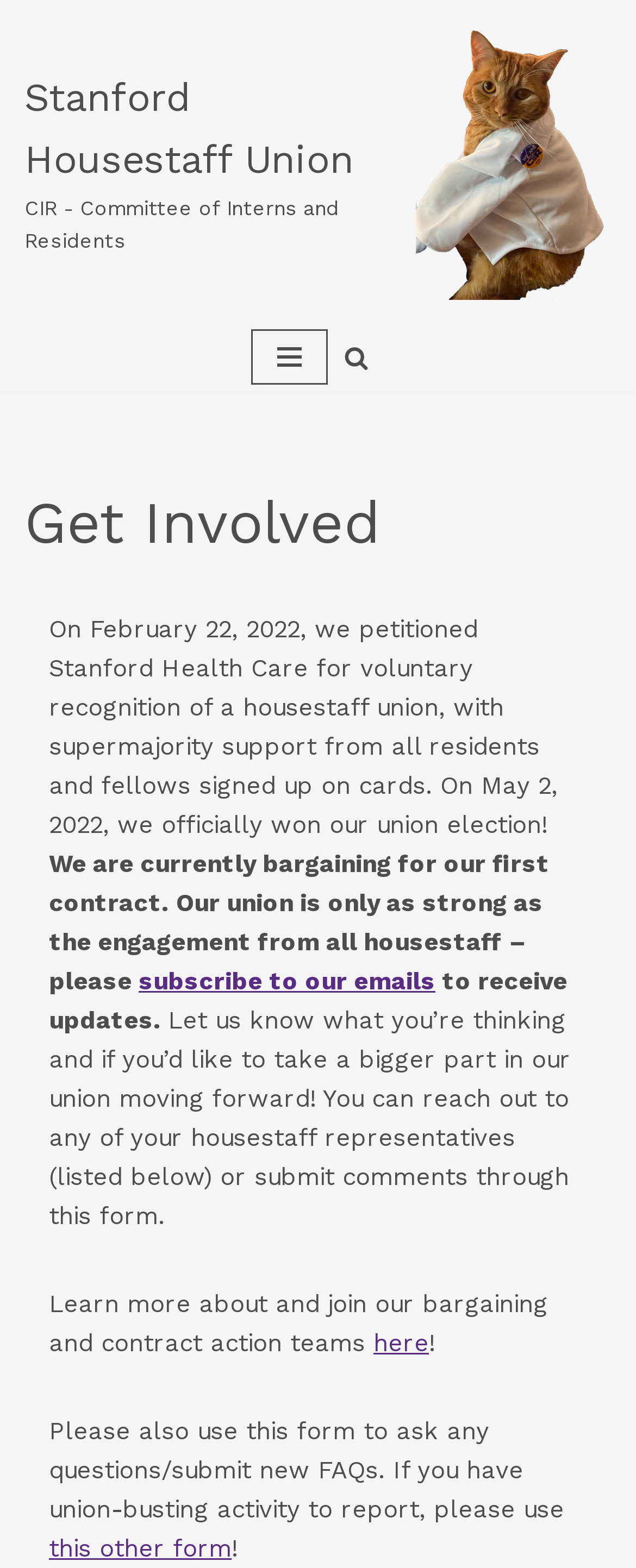What is the current status of the union's contract?
Give a single word or phrase answer based on the content of the image.

Bargaining for the first contract